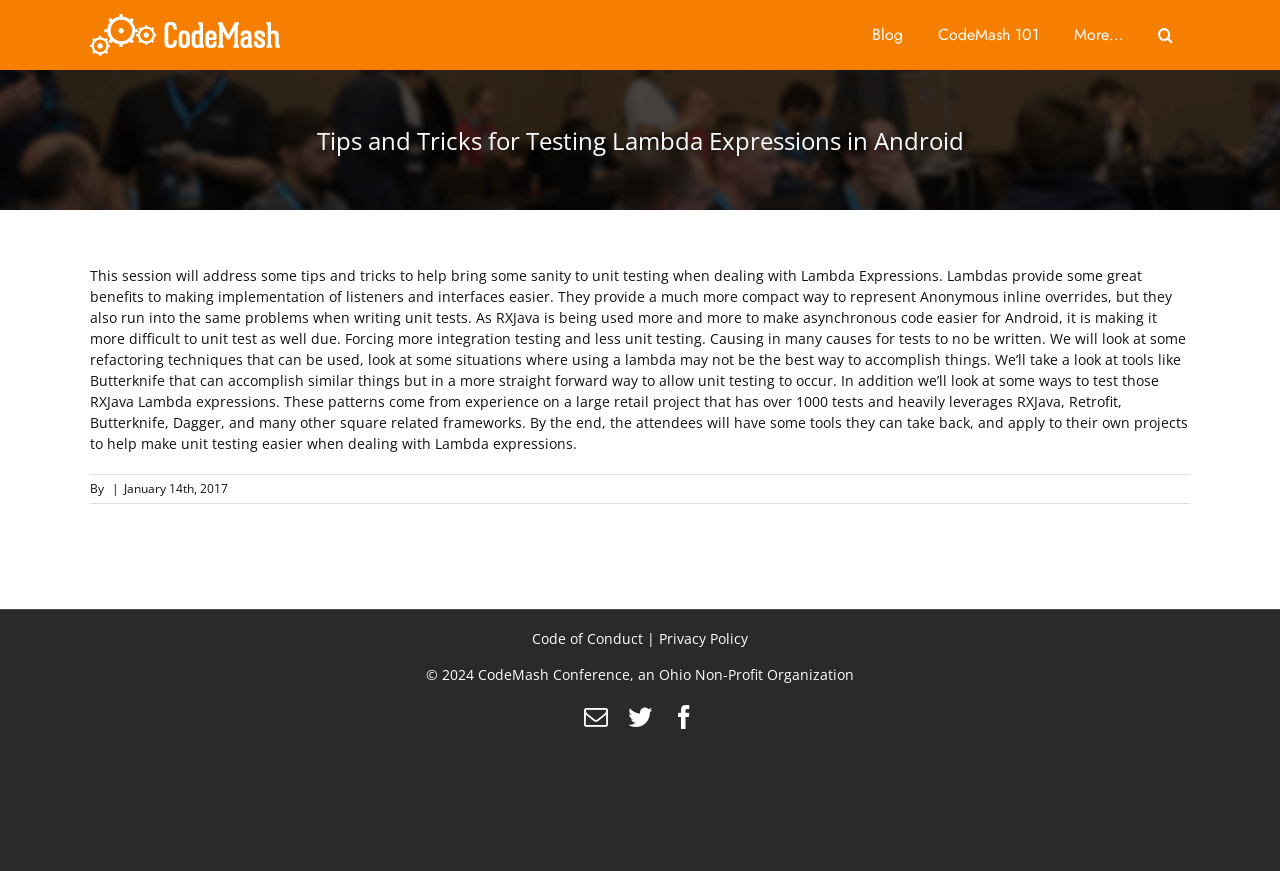Given the element description aria-label="Search" title="Search", predict the bounding box coordinates for the UI element in the webpage screenshot. The format should be (top-left x, top-left y, bottom-right x, bottom-right y), and the values should be between 0 and 1.

[0.891, 0.0, 0.93, 0.08]